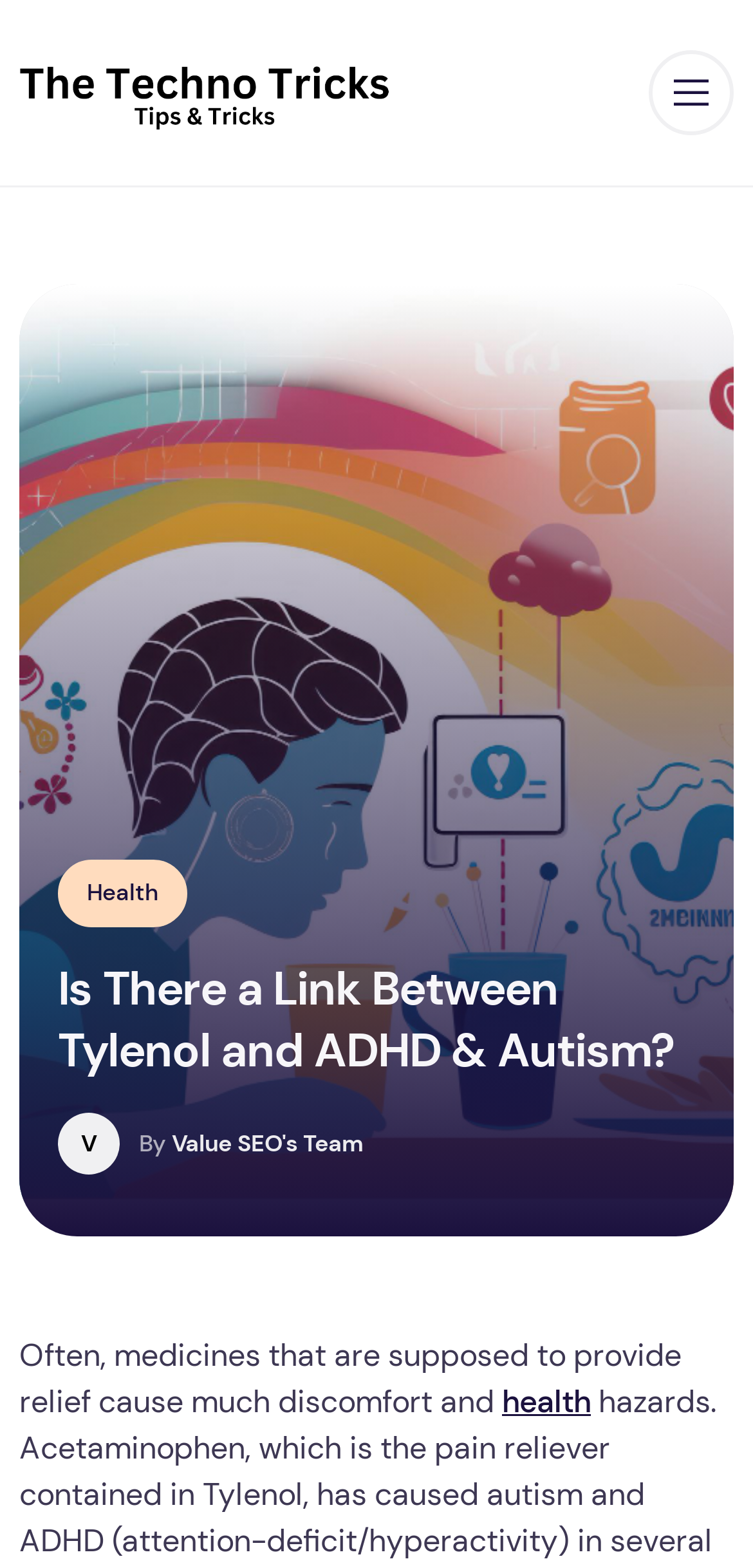What is the category of the article?
Answer with a single word or phrase, using the screenshot for reference.

Health